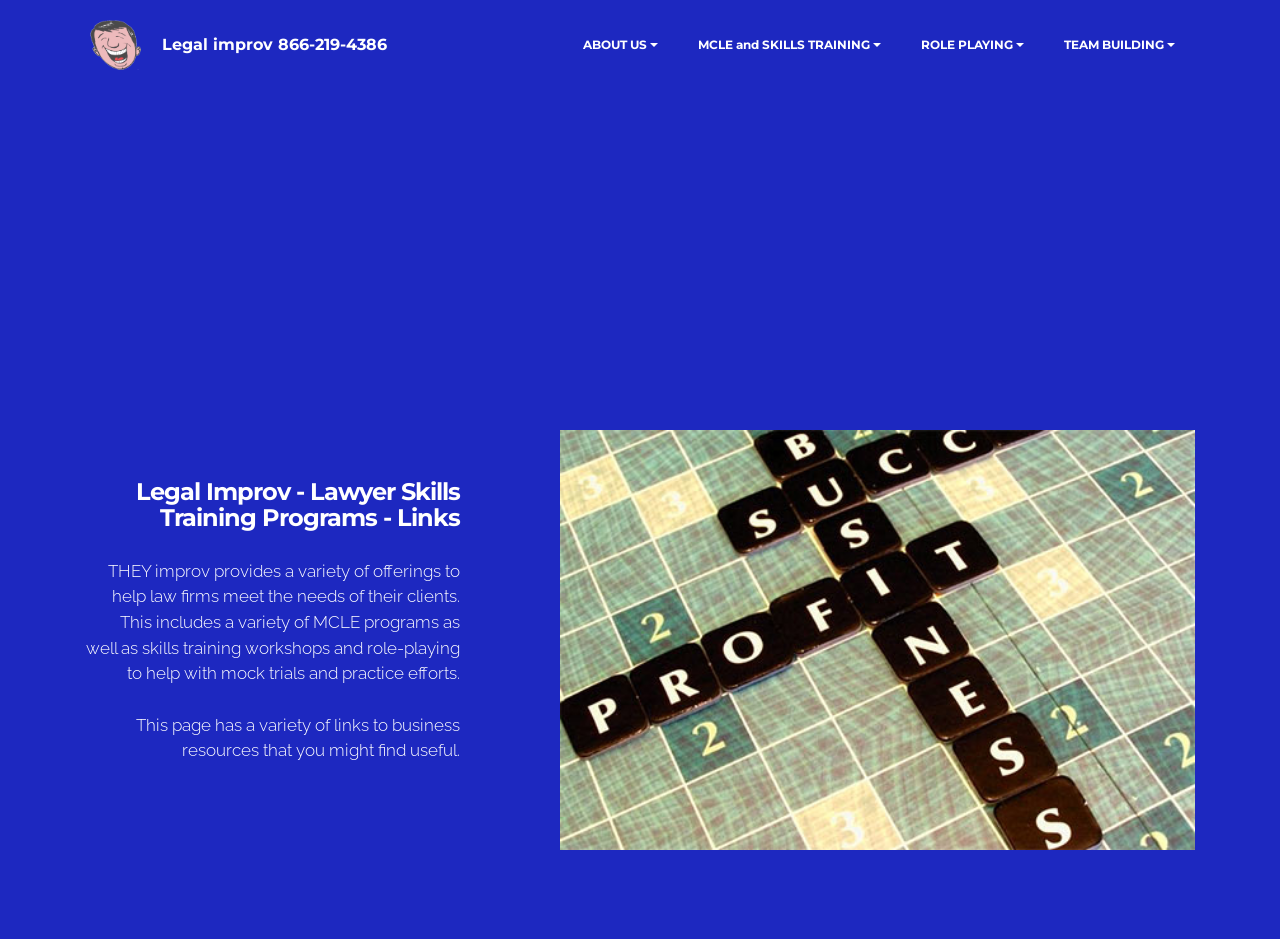Using the details from the image, please elaborate on the following question: How many links are in the top navigation bar?

The top navigation bar has links to 'ABOUT US', 'MCLE and SKILLS TRAINING', 'ROLE PLAYING', 'TEAM BUILDING', and the company name 'Legal Improv', which makes a total of 5 links.